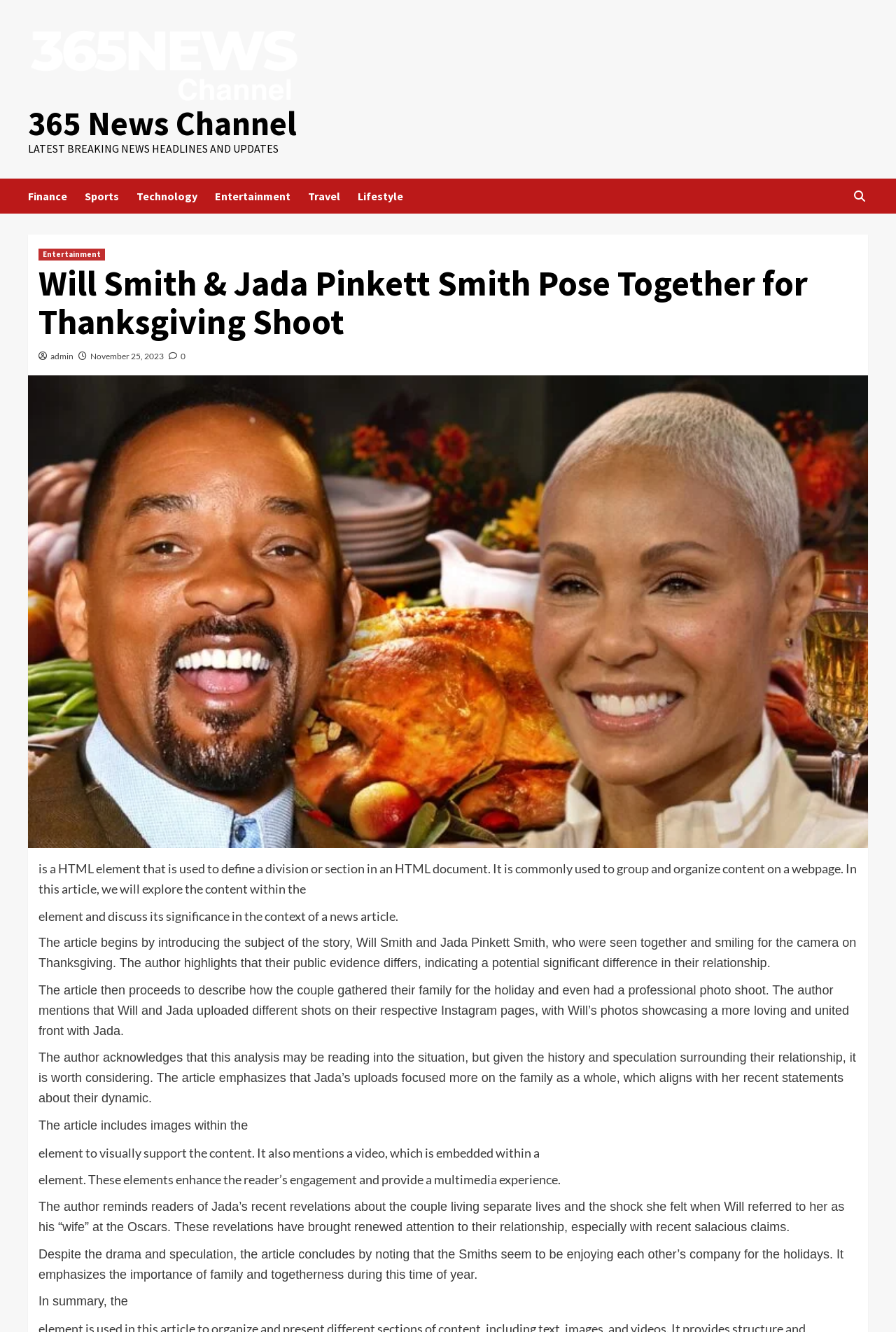Locate the bounding box coordinates of the clickable element to fulfill the following instruction: "Check the latest breaking news headlines". Provide the coordinates as four float numbers between 0 and 1 in the format [left, top, right, bottom].

[0.031, 0.106, 0.311, 0.117]